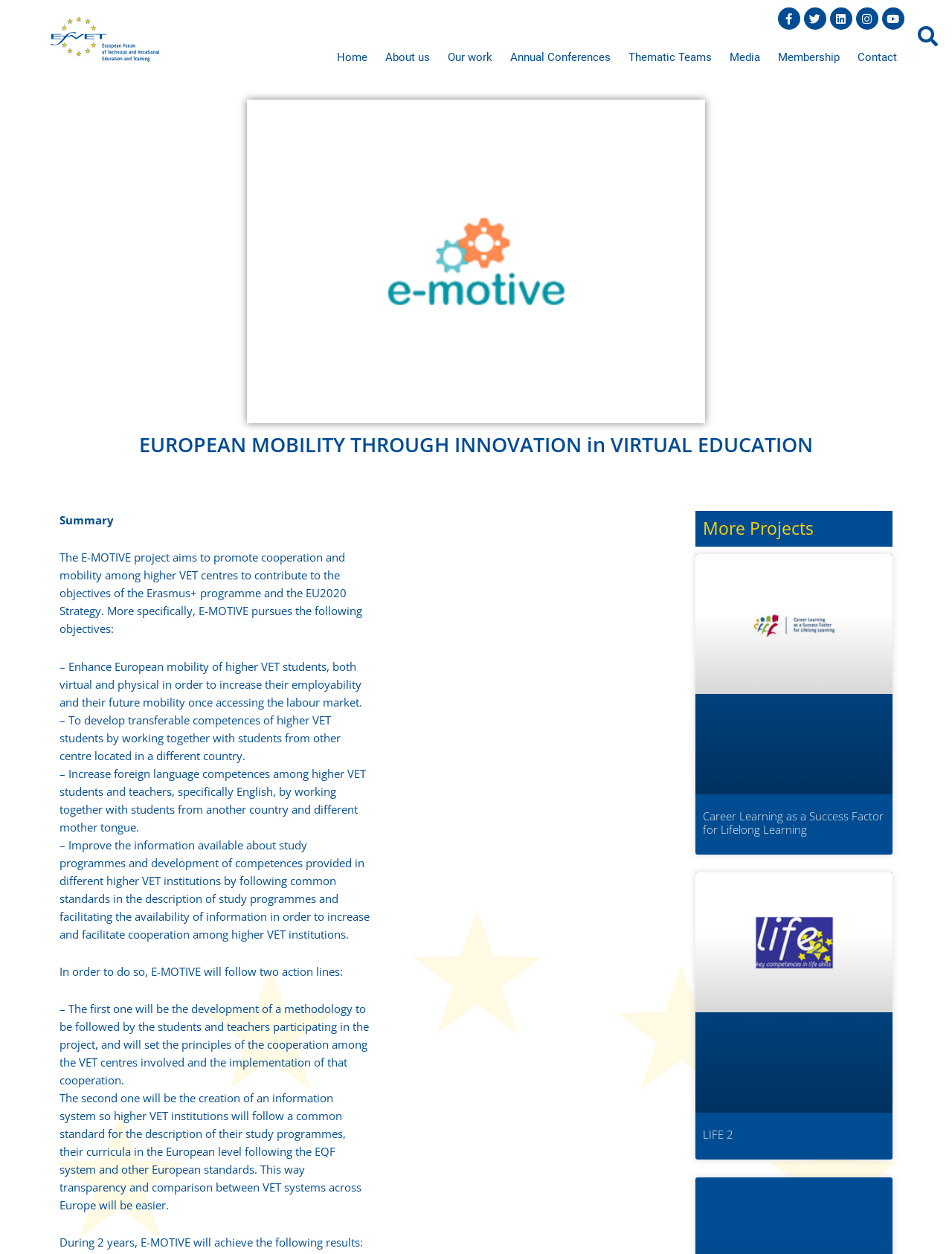Find the bounding box coordinates for the area you need to click to carry out the instruction: "Read the article about McDonald’s introducing CosMc’s". The coordinates should be four float numbers between 0 and 1, indicated as [left, top, right, bottom].

None